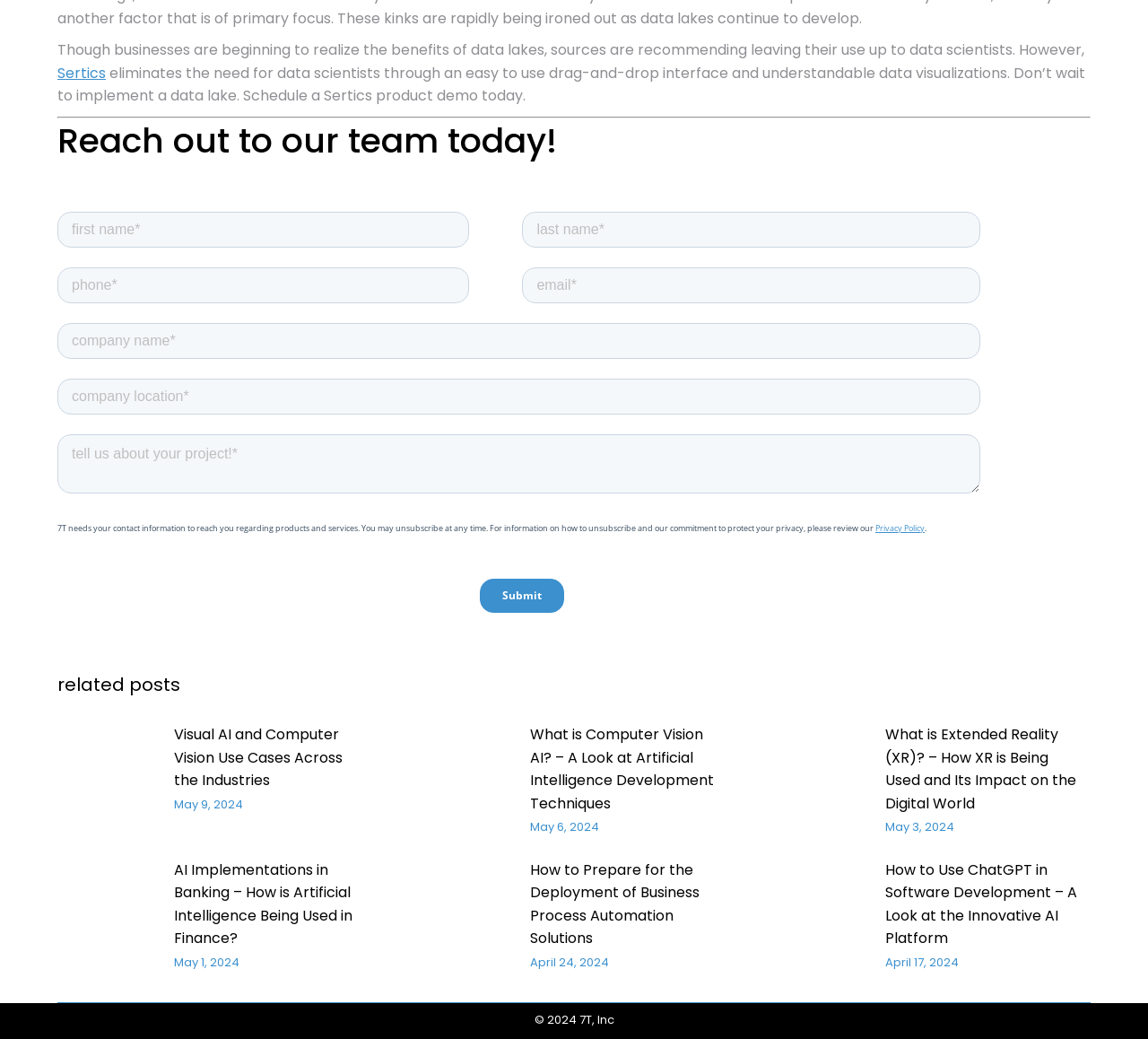What is the company name mentioned in the footer?
Using the visual information, respond with a single word or phrase.

7T, Inc